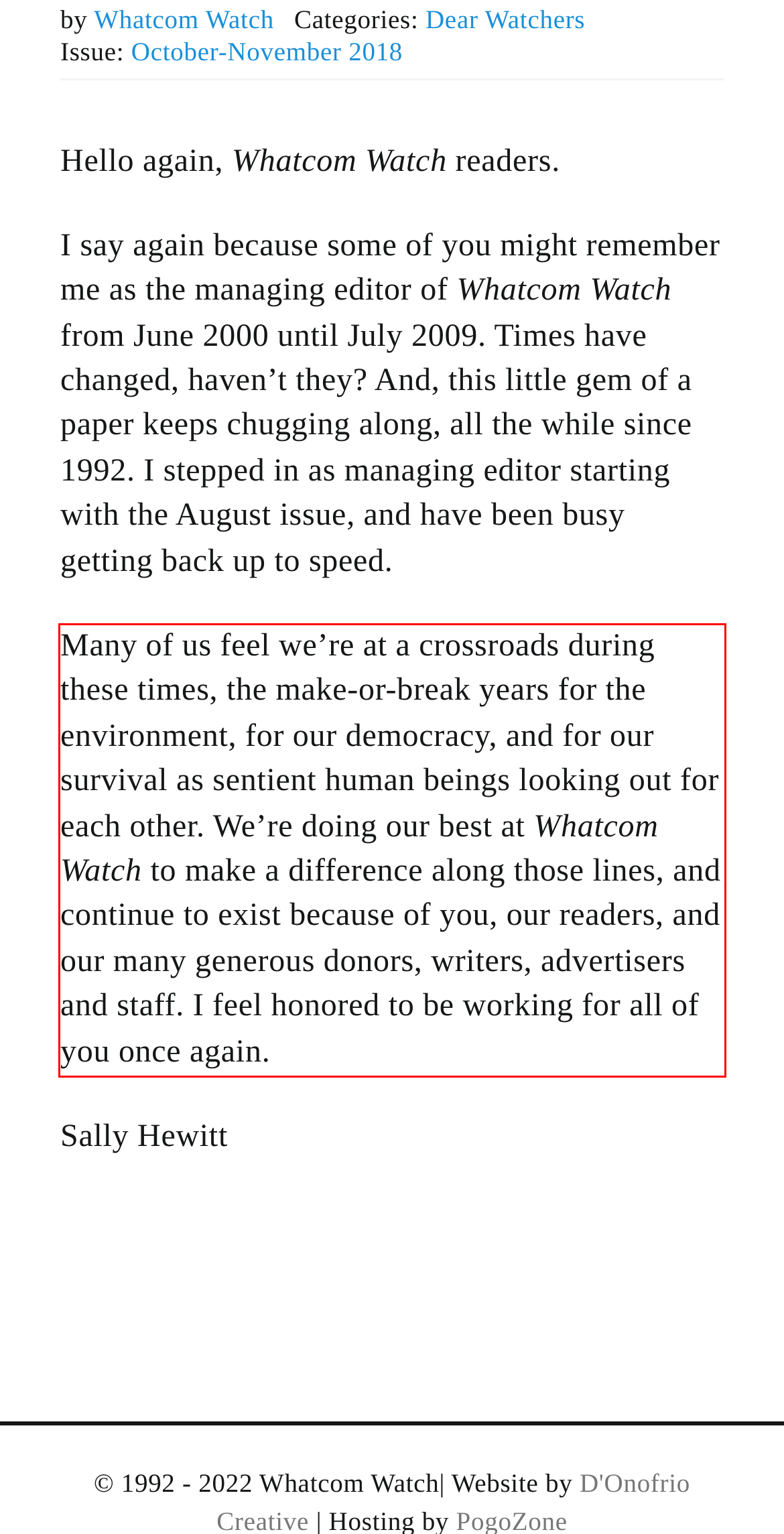Using OCR, extract the text content found within the red bounding box in the given webpage screenshot.

Many of us feel we’re at a crossroads during these times, the make-or-break years for the environment, for our democracy, and for our survival as sentient human beings looking out for each other. We’re doing our best at Whatcom Watch to make a difference along those lines, and continue to exist because of you, our readers, and our many generous donors, writers, advertisers and staff. I feel honored to be working for all of you once again.